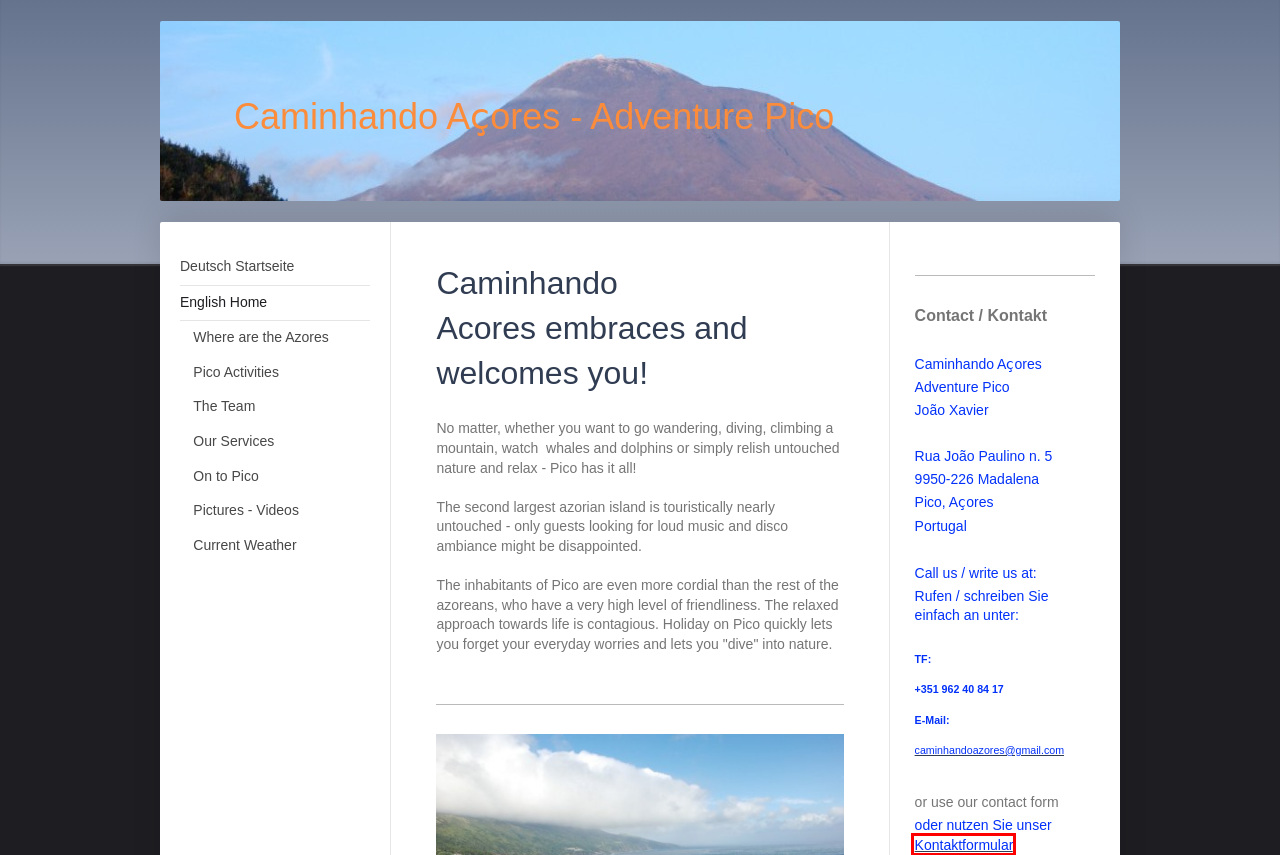A screenshot of a webpage is given with a red bounding box around a UI element. Choose the description that best matches the new webpage shown after clicking the element within the red bounding box. Here are the candidates:
A. Adventure Pico - Our Services
B. Adventure Pico - Kontakt
C. Adventure Pico - Pictures - Videos
D. Adventure Pico - Current Weather
E. Adventure Pico - Pico Activities
F. Adventure Pico - Where are the Azores
G. Adventure Pico - Deutsch Startseite
H. Adventure Pico - The Team

B